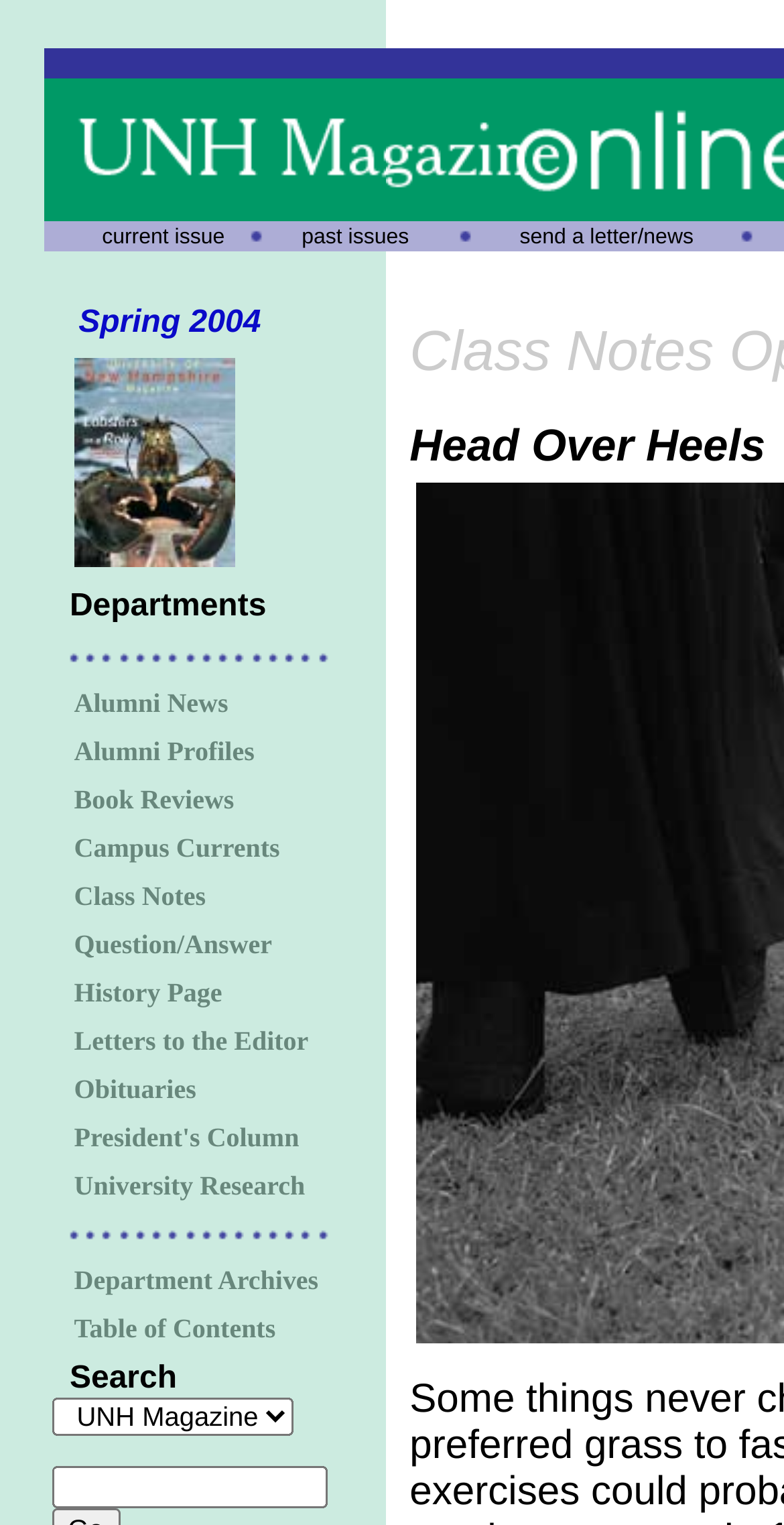Is there a way to search for specific content in UNH Magazine?
Using the information from the image, answer the question thoroughly.

Yes, there is a way to search for specific content in UNH Magazine using the textbox located at the bottom of the page, which allows users to input search queries and likely returns relevant results.